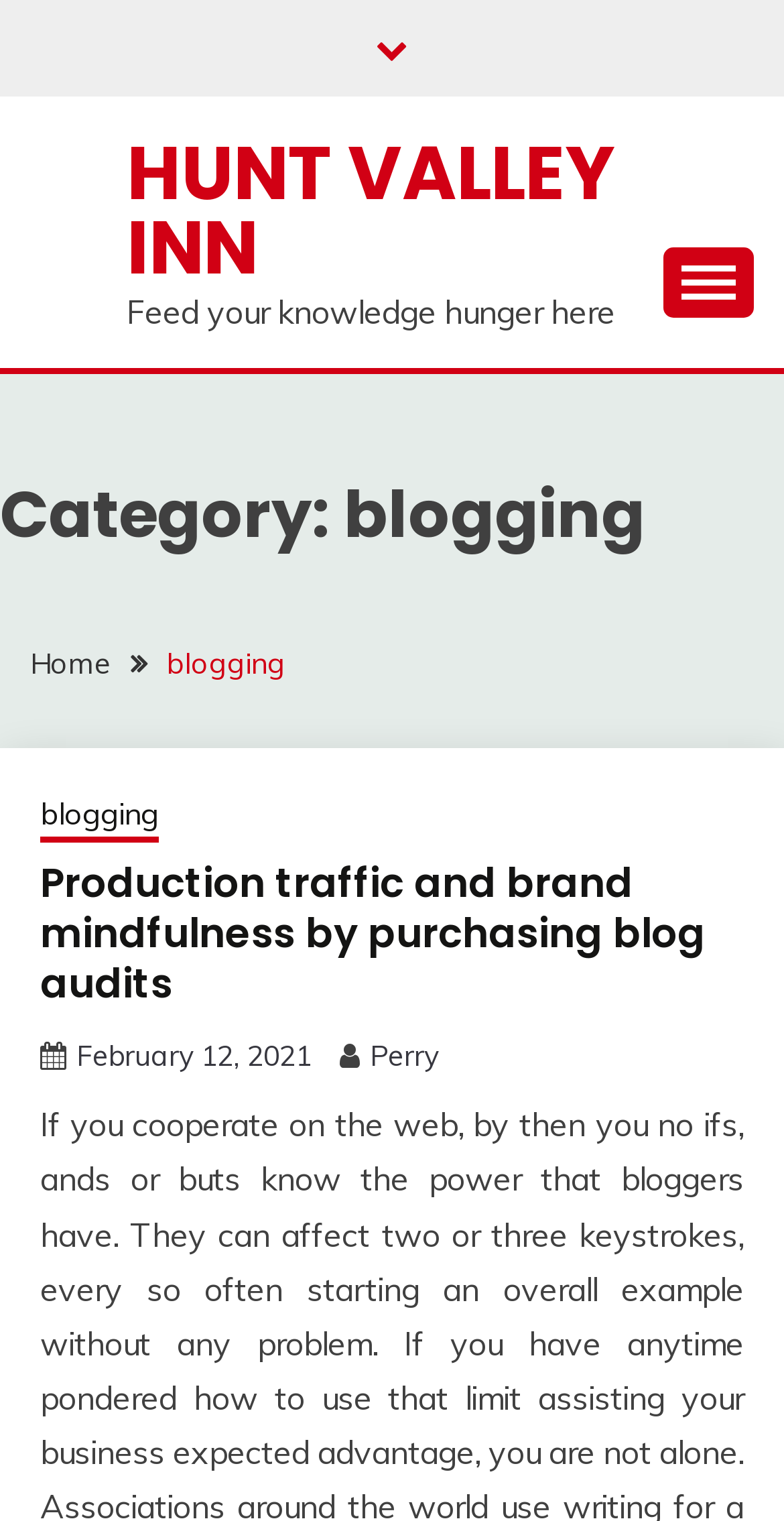Could you provide the bounding box coordinates for the portion of the screen to click to complete this instruction: "Read the 'Production traffic and brand mindfulness by purchasing blog audits' article"?

[0.051, 0.562, 0.9, 0.665]